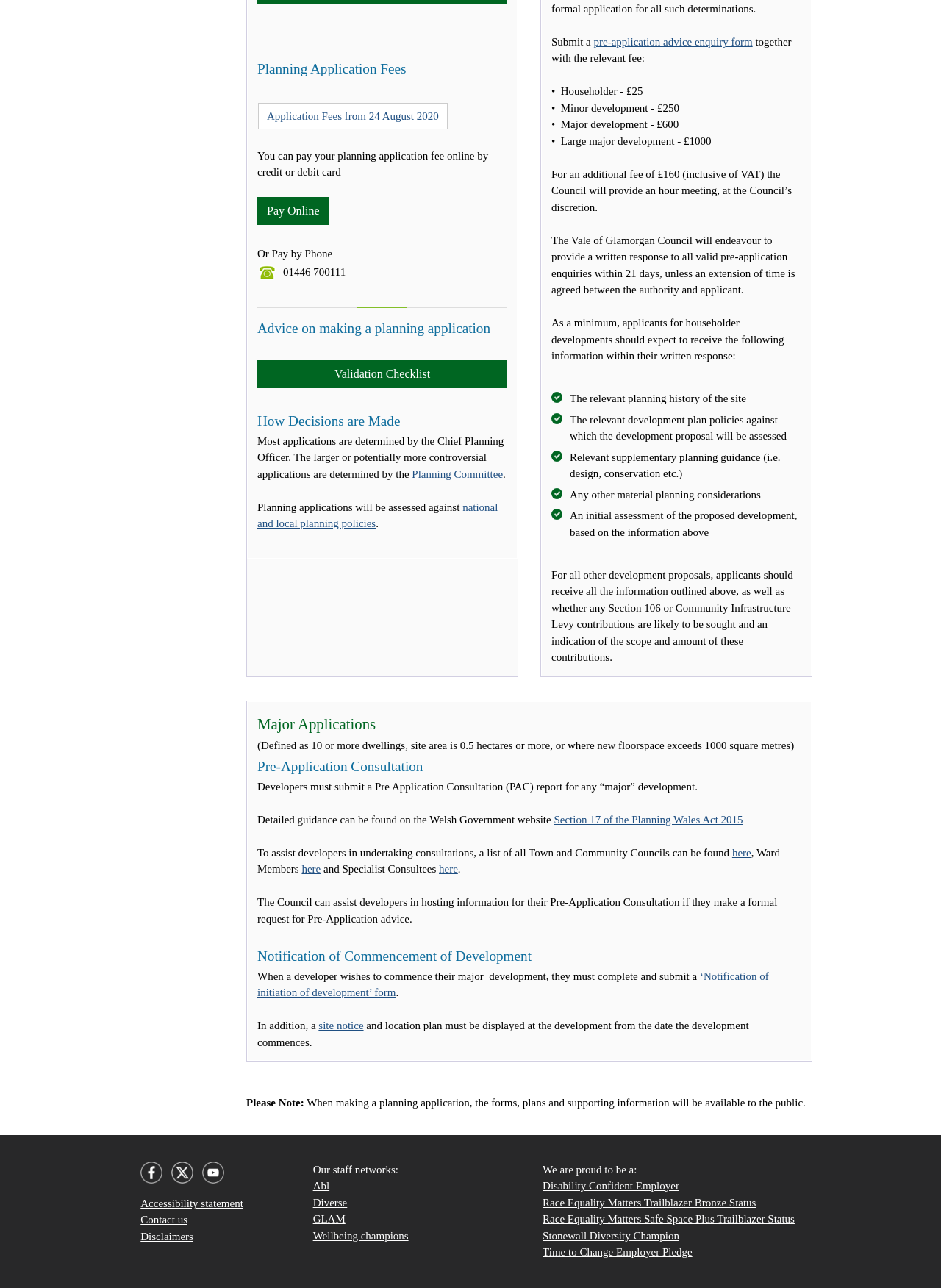Provide the bounding box coordinates, formatted as (top-left x, top-left y, bottom-right x, bottom-right y), with all values being floating point numbers between 0 and 1. Identify the bounding box of the UI element that matches the description: Time to Change Employer Pledge

[0.577, 0.968, 0.736, 0.977]